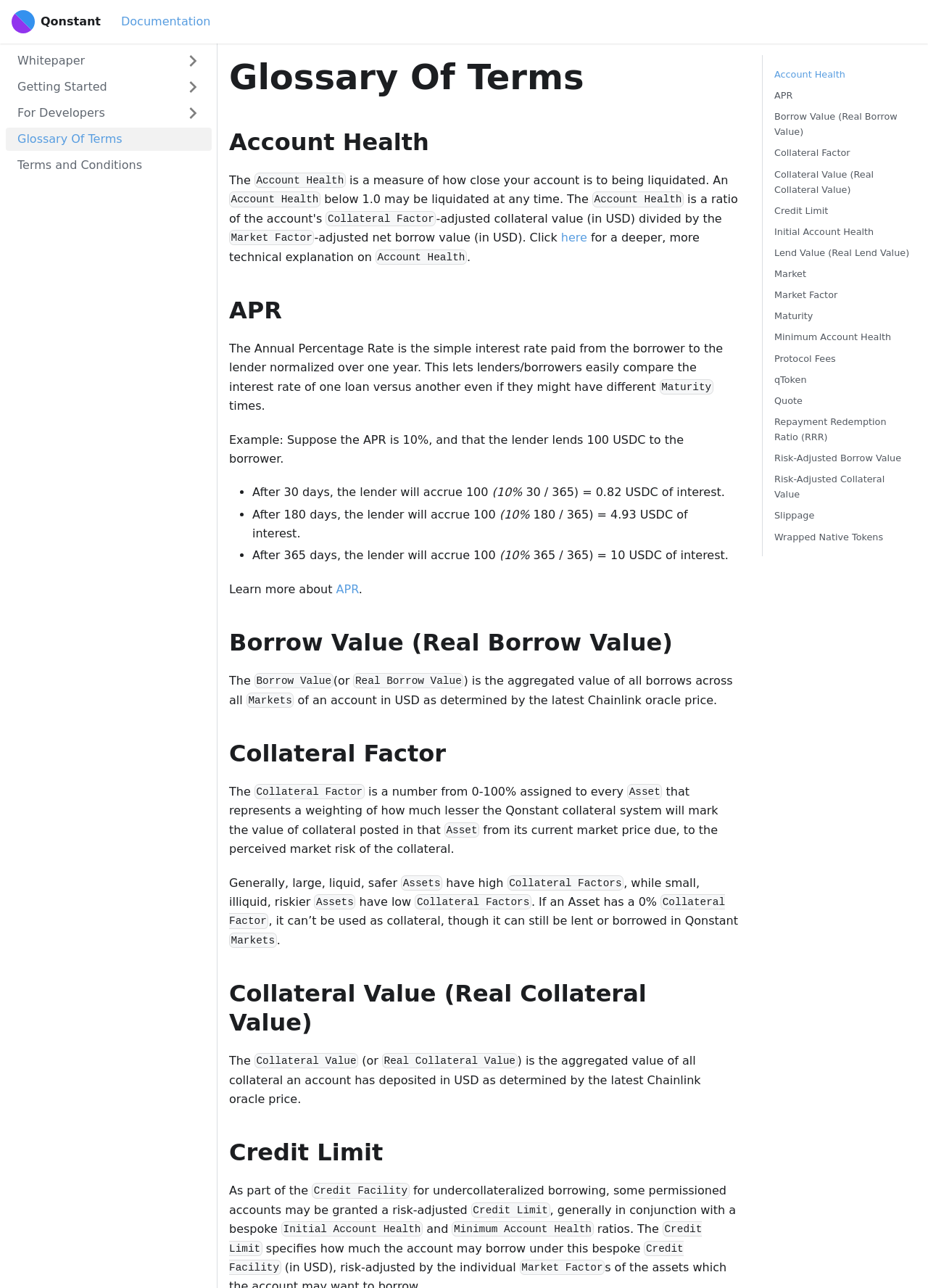Given the description of a UI element: "Credit Limit", identify the bounding box coordinates of the matching element in the webpage screenshot.

[0.834, 0.159, 0.892, 0.168]